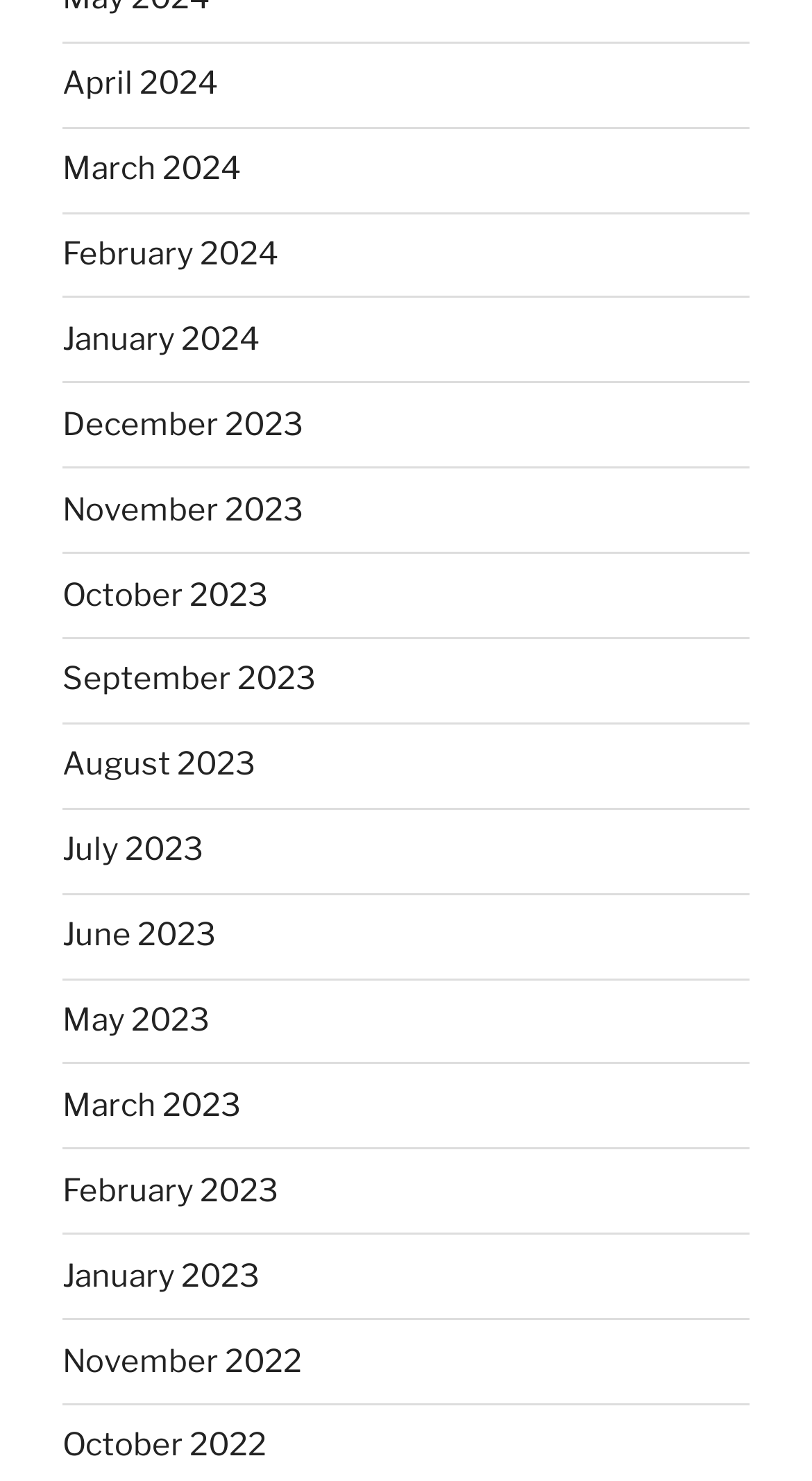Please find the bounding box coordinates of the element that you should click to achieve the following instruction: "view April 2024". The coordinates should be presented as four float numbers between 0 and 1: [left, top, right, bottom].

[0.077, 0.044, 0.269, 0.069]